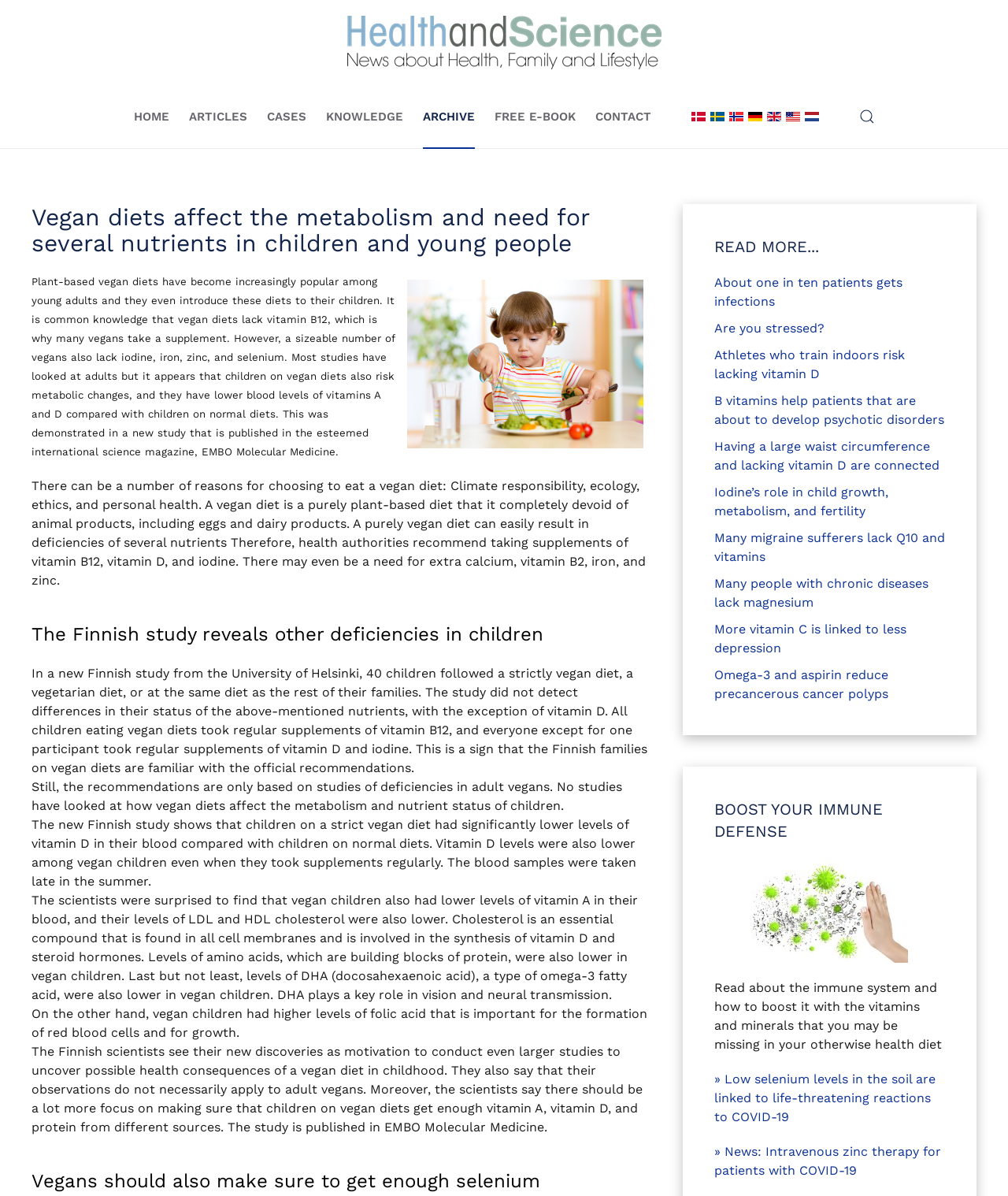Find the UI element described as: "alt="German" title="German"" and predict its bounding box coordinates. Ensure the coordinates are four float numbers between 0 and 1, [left, top, right, bottom].

[0.739, 0.092, 0.758, 0.103]